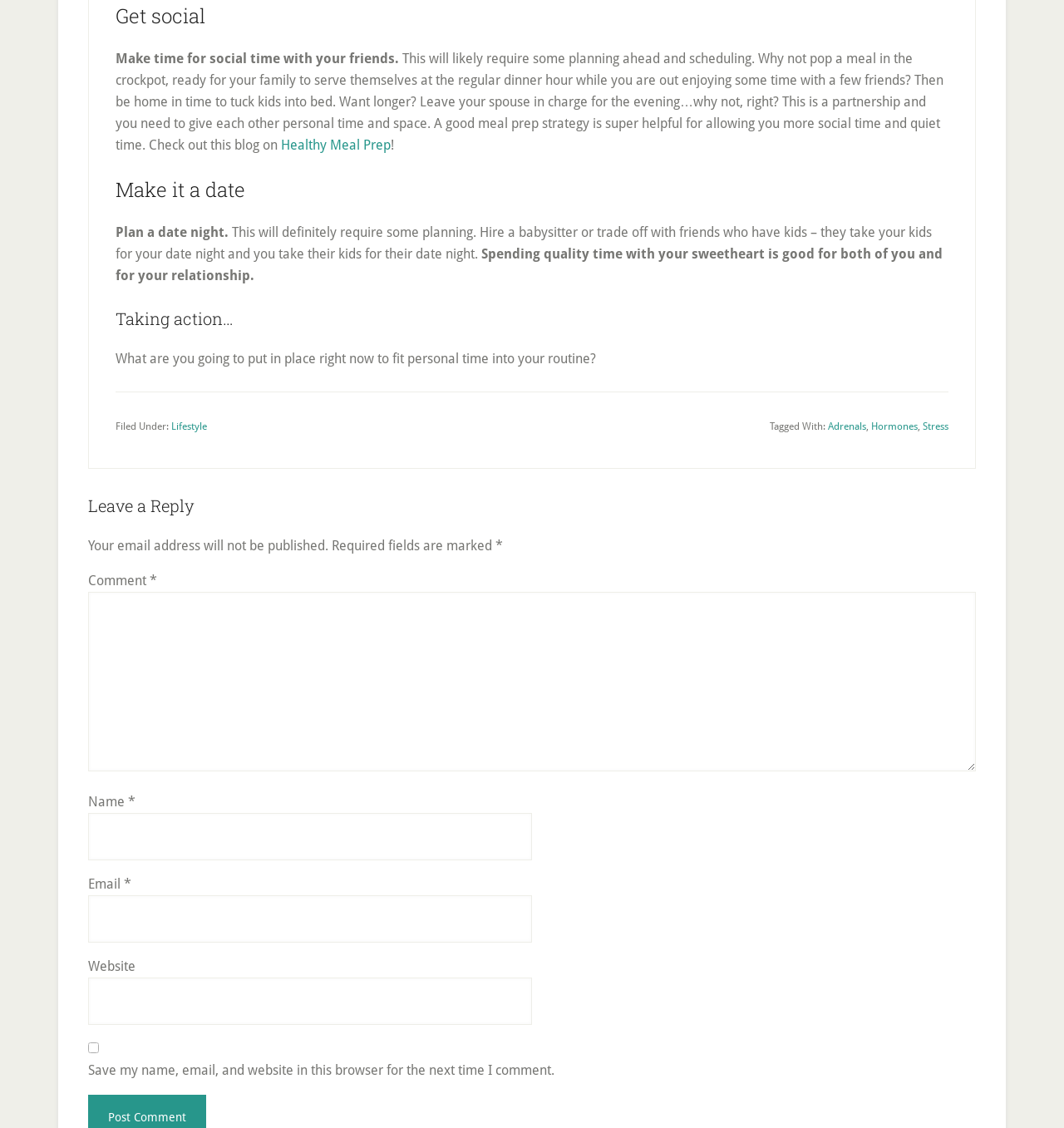Could you provide the bounding box coordinates for the portion of the screen to click to complete this instruction: "Type in the 'Comment' field"?

[0.083, 0.525, 0.917, 0.684]